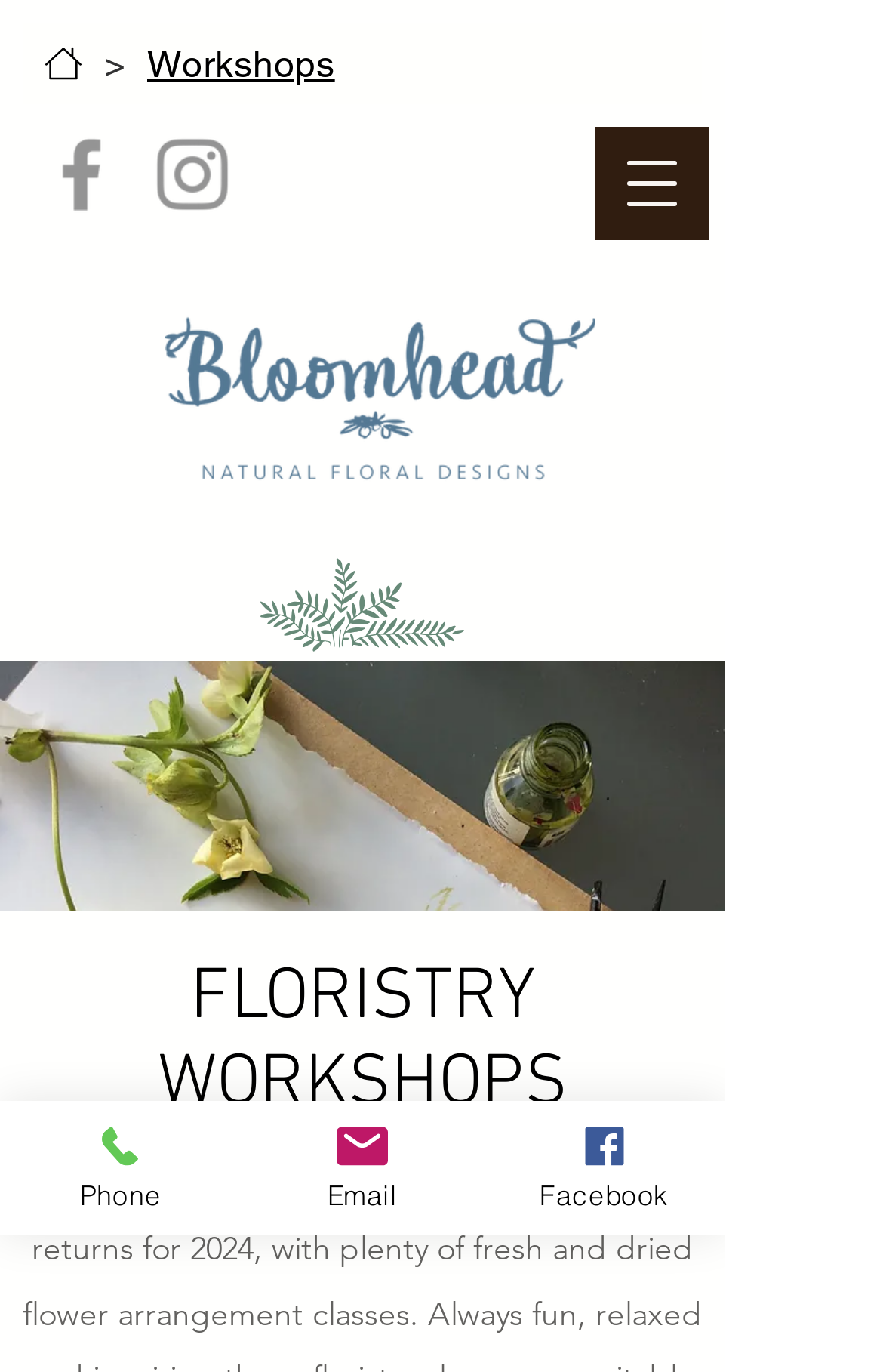Based on the image, please respond to the question with as much detail as possible:
How many social media links are there?

I counted the number of social media links in the Social Bar section, which includes Facebook, Instagram, and another Facebook link.